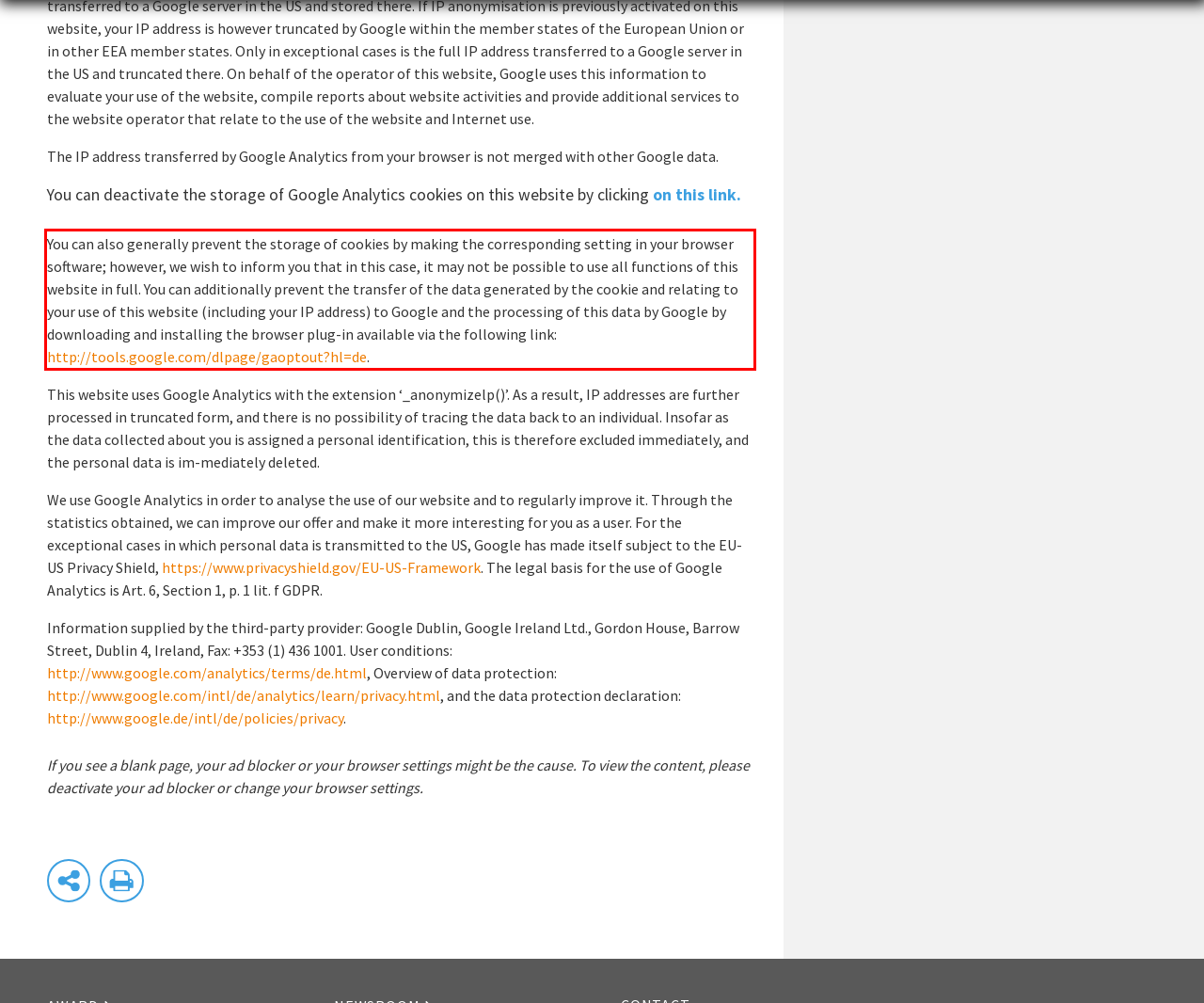The screenshot you have been given contains a UI element surrounded by a red rectangle. Use OCR to read and extract the text inside this red rectangle.

You can also generally prevent the storage of cookies by making the corresponding setting in your browser software; however, we wish to inform you that in this case, it may not be possible to use all functions of this website in full. You can additionally prevent the transfer of the data generated by the cookie and relating to your use of this website (including your IP address) to Google and the processing of this data by Google by downloading and installing the browser plug-in available via the following link: http://tools.google.com/dlpage/gaoptout?hl=de.